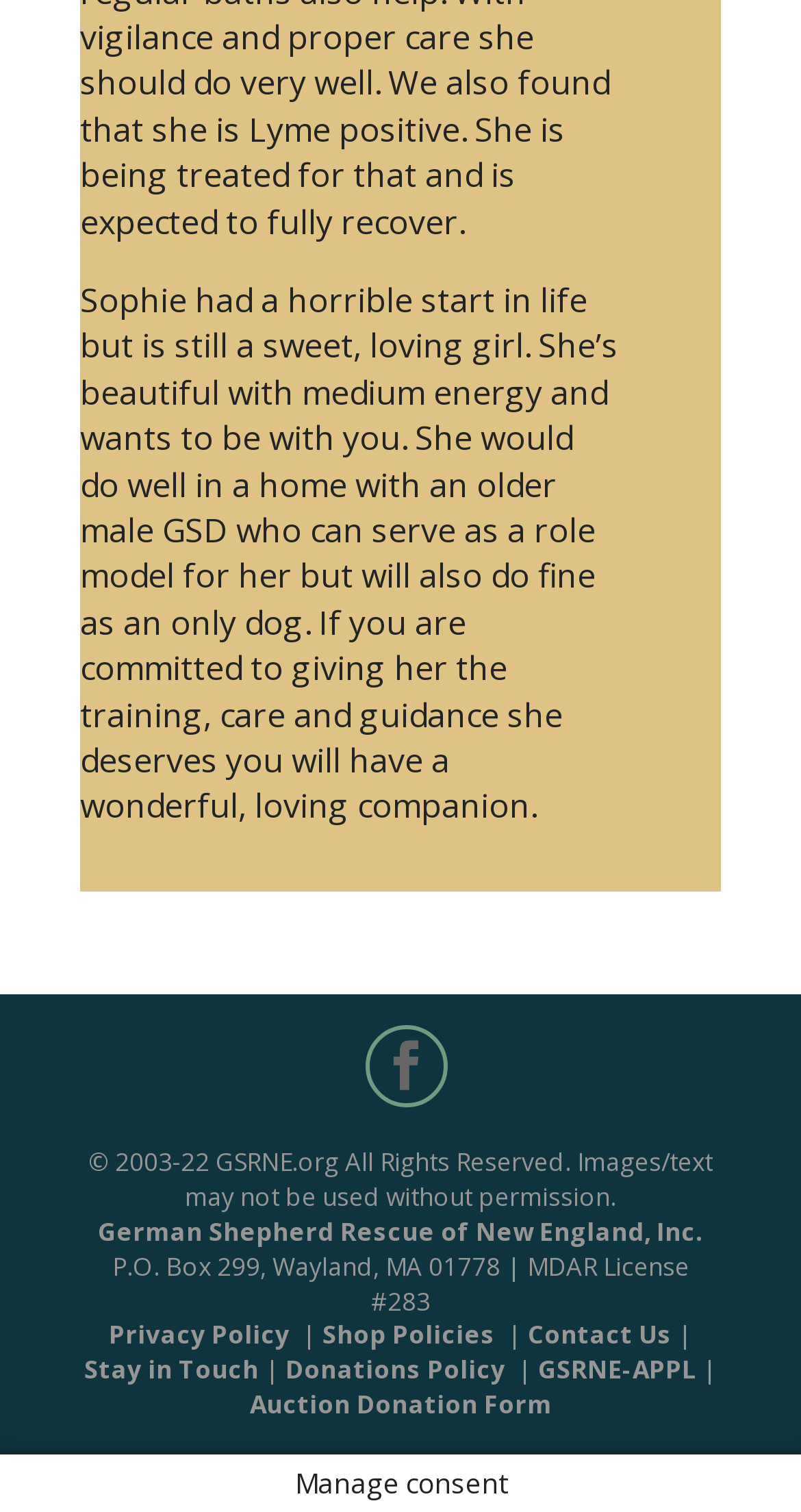Determine the bounding box coordinates of the element's region needed to click to follow the instruction: "manage consent". Provide these coordinates as four float numbers between 0 and 1, formatted as [left, top, right, bottom].

[0.368, 0.968, 0.632, 0.993]